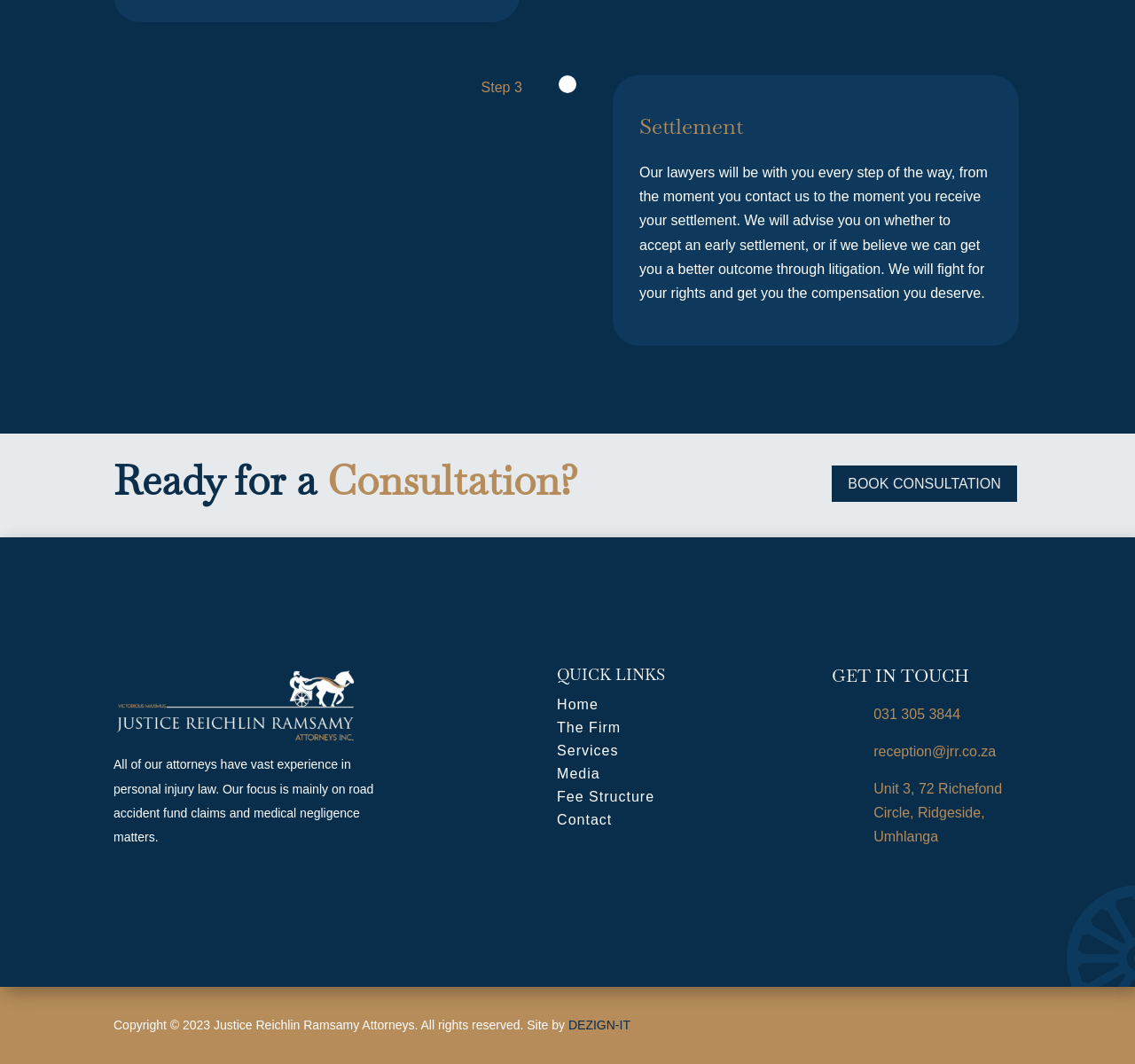Please locate the bounding box coordinates of the region I need to click to follow this instruction: "Send an email to reception".

[0.77, 0.699, 0.878, 0.713]